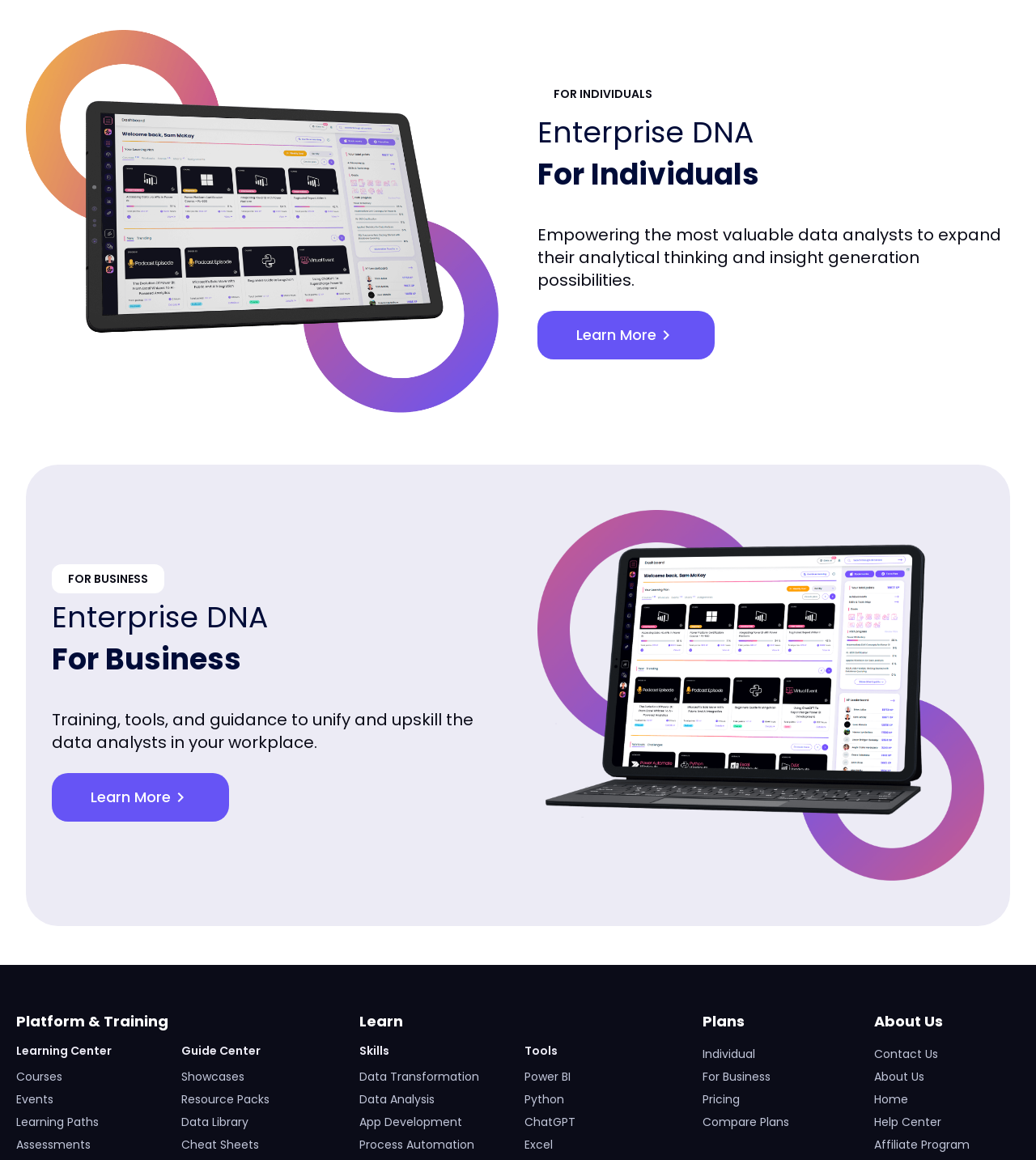Predict the bounding box coordinates of the UI element that matches this description: "Privacy And Cookie Policy". The coordinates should be in the format [left, top, right, bottom] with each value between 0 and 1.

[0.016, 0.759, 0.166, 0.773]